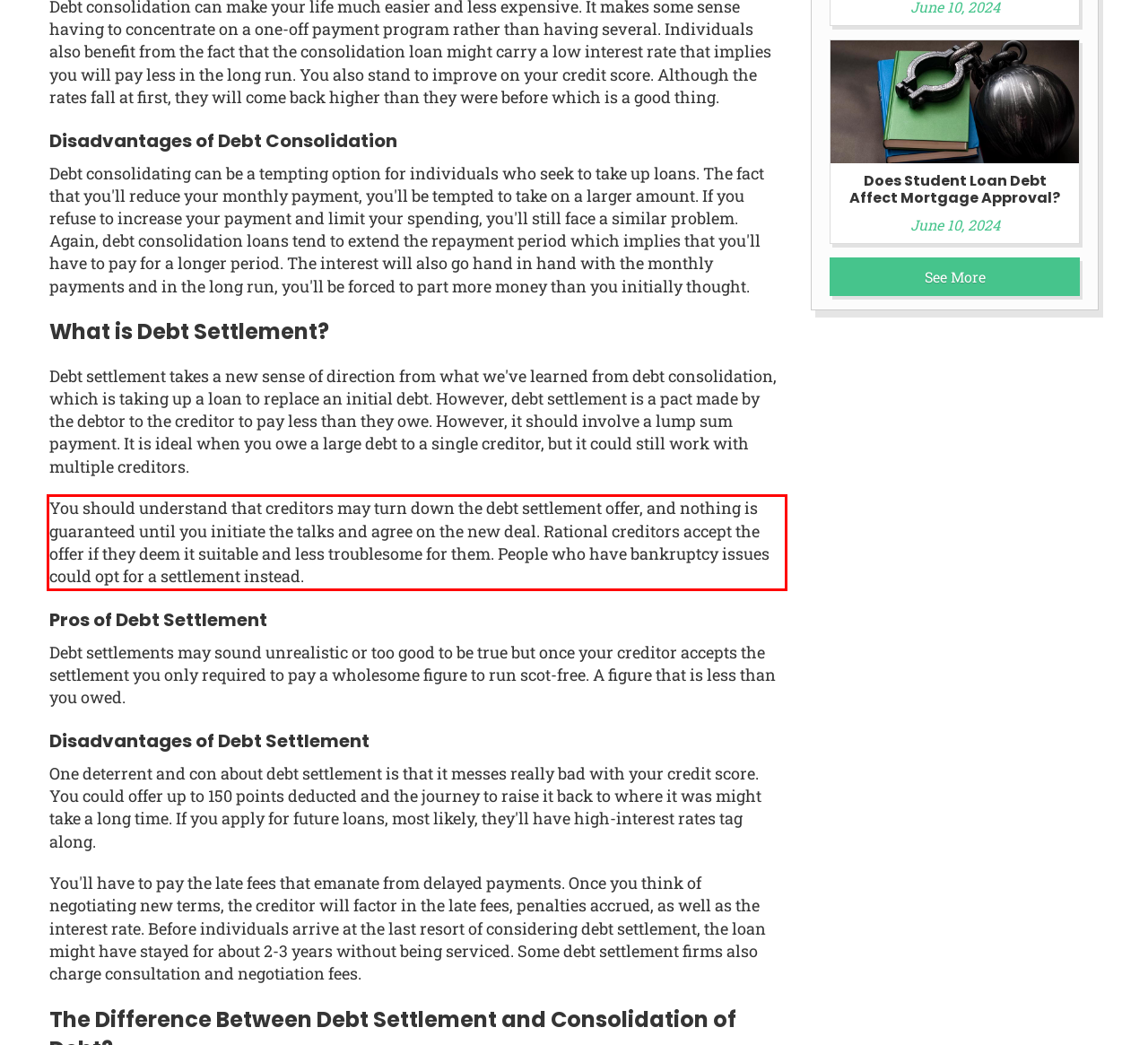Using the provided screenshot, read and generate the text content within the red-bordered area.

You should understand that creditors may turn down the debt settlement offer, and nothing is guaranteed until you initiate the talks and agree on the new deal. Rational creditors accept the offer if they deem it suitable and less troublesome for them. People who have bankruptcy issues could opt for a settlement instead.